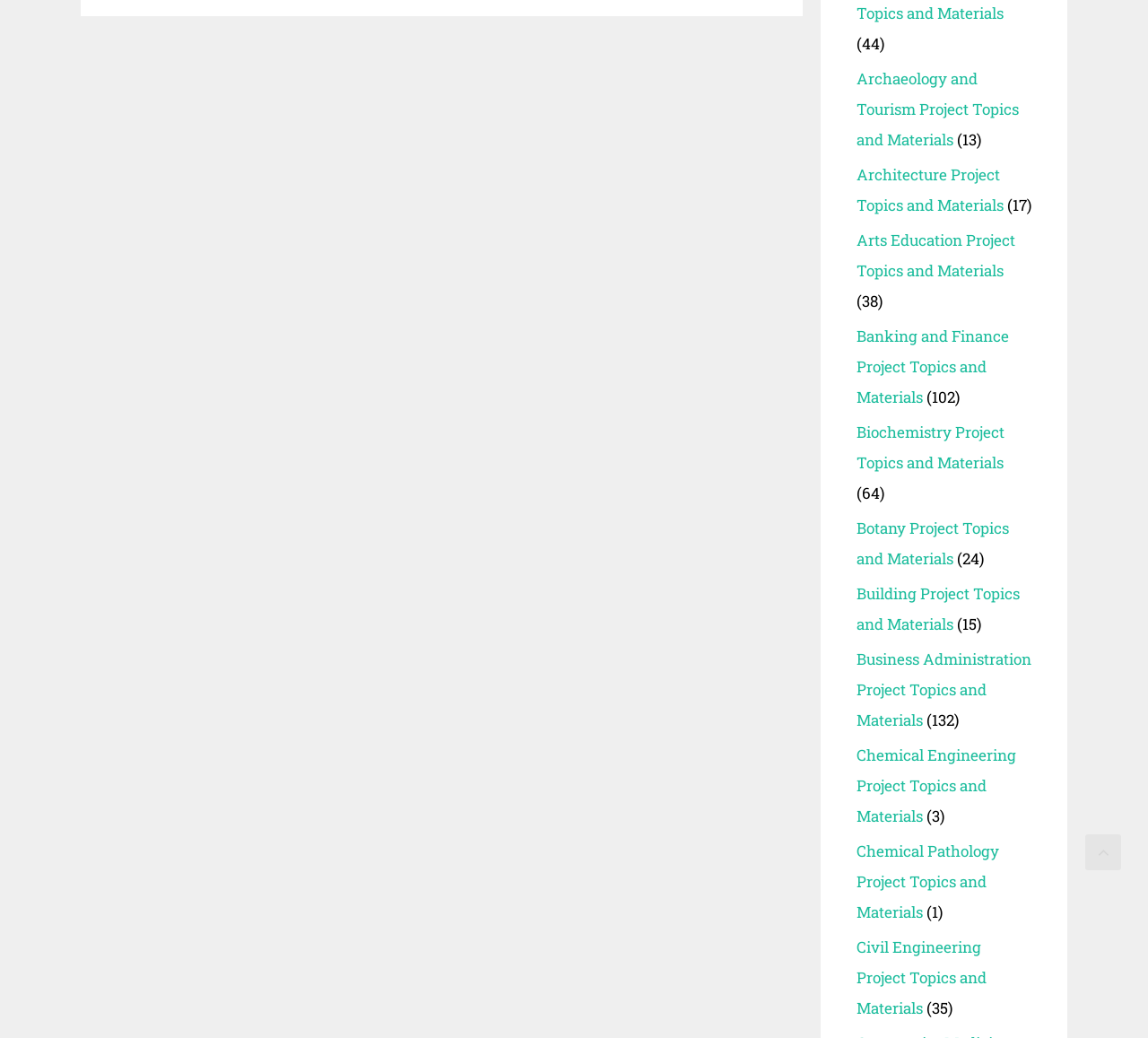What is the purpose of the link at the bottom?
Provide a one-word or short-phrase answer based on the image.

Scroll back to top